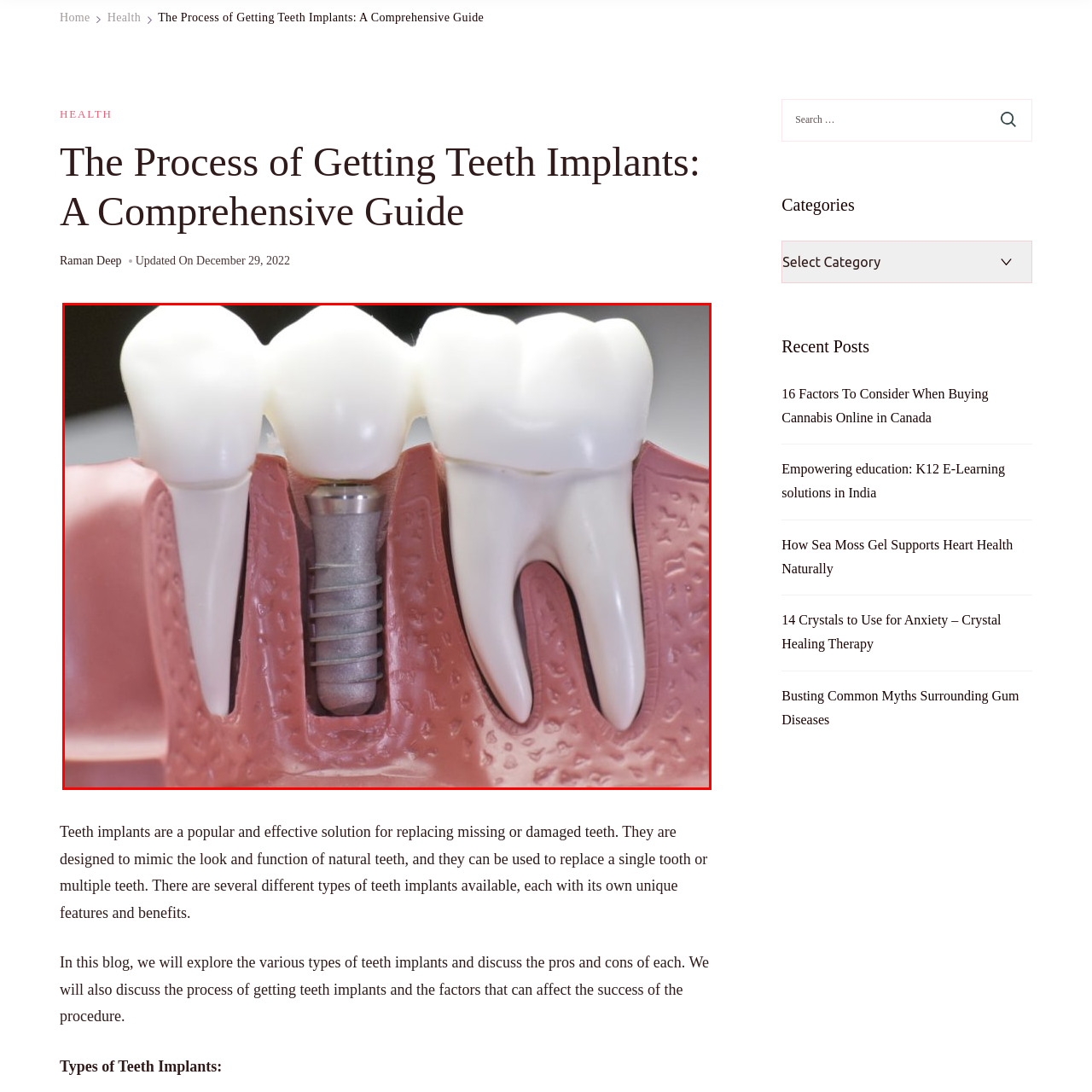Study the image inside the red outline, What is depicted in a realistic manner? 
Respond with a brief word or phrase.

The surrounding gum tissue